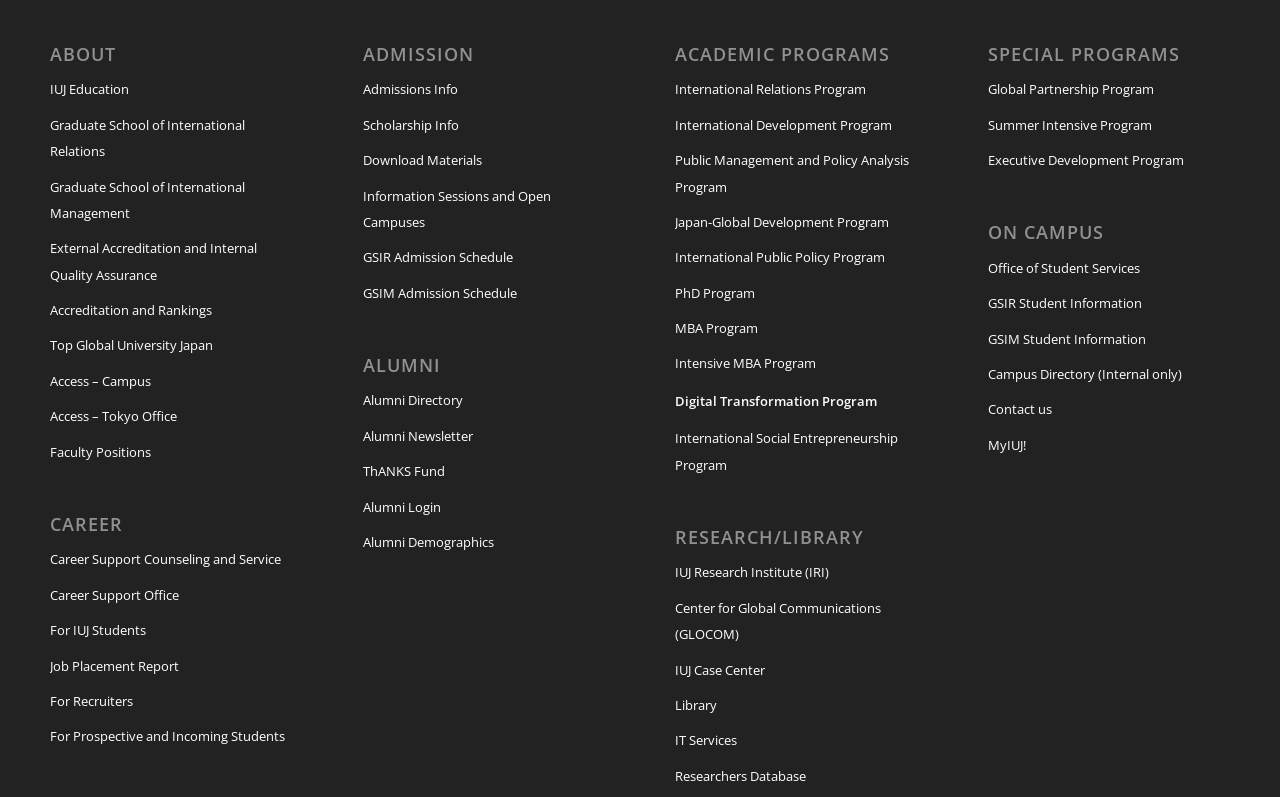Based on the element description: "Join My Team", identify the UI element and provide its bounding box coordinates. Use four float numbers between 0 and 1, [left, top, right, bottom].

None